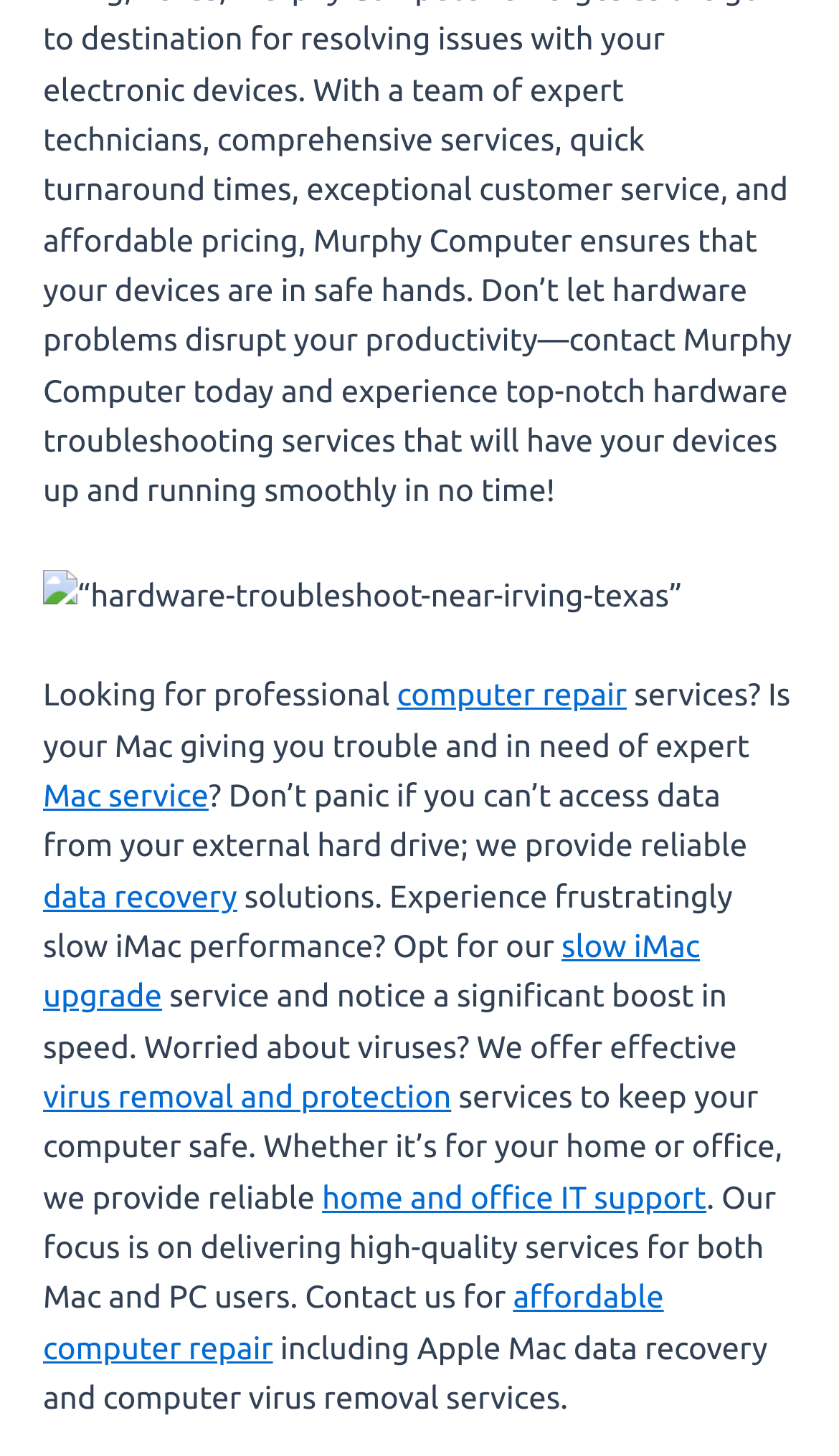Find the bounding box coordinates for the HTML element described as: "computer repair". The coordinates should consist of four float values between 0 and 1, i.e., [left, top, right, bottom].

[0.473, 0.464, 0.747, 0.489]